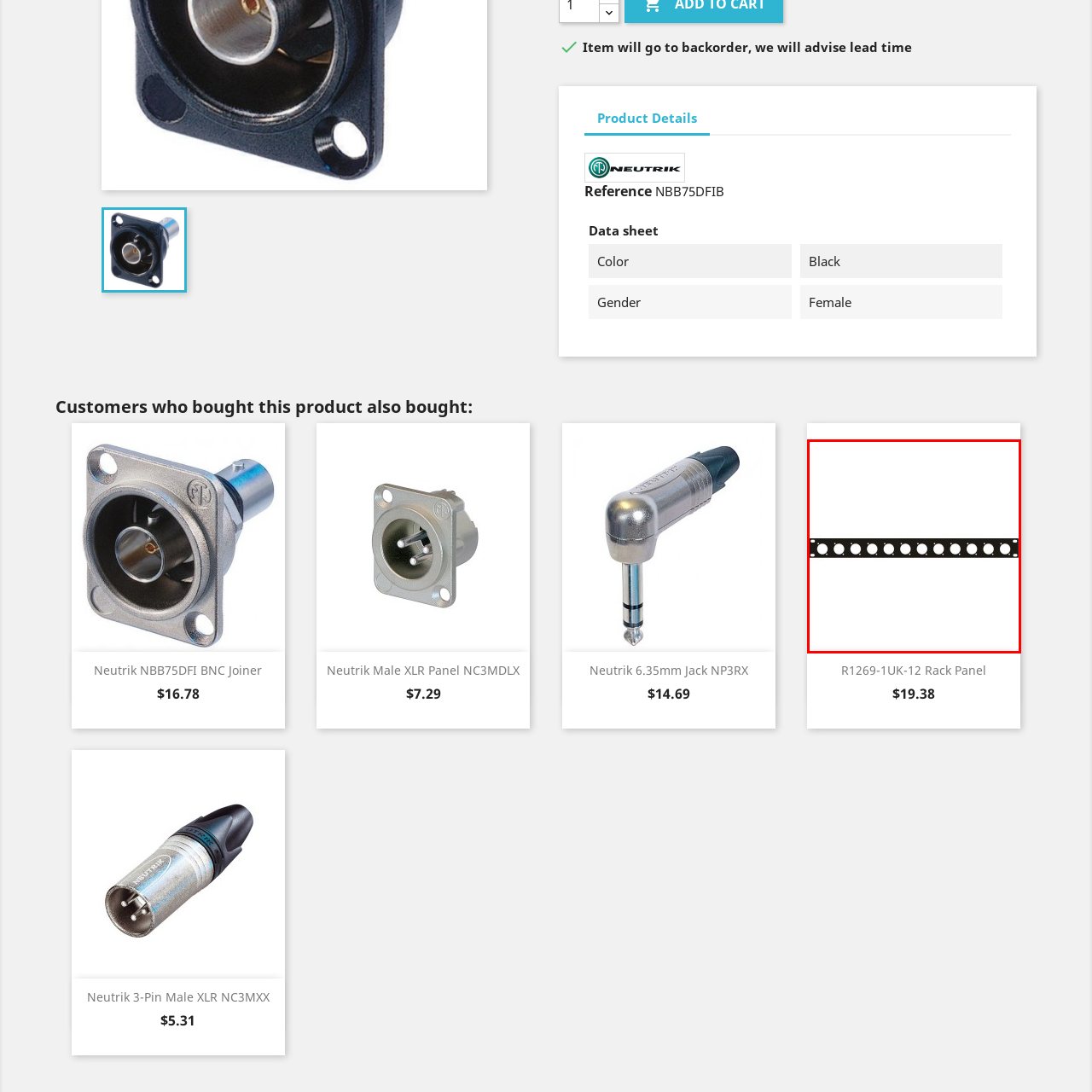What is the purpose of the circular cutouts?
Study the area inside the red bounding box in the image and answer the question in detail.

According to the caption, the circular cutouts on the rack panel allow for 'optimal cable management and organization', implying that their purpose is to manage and organize cables.